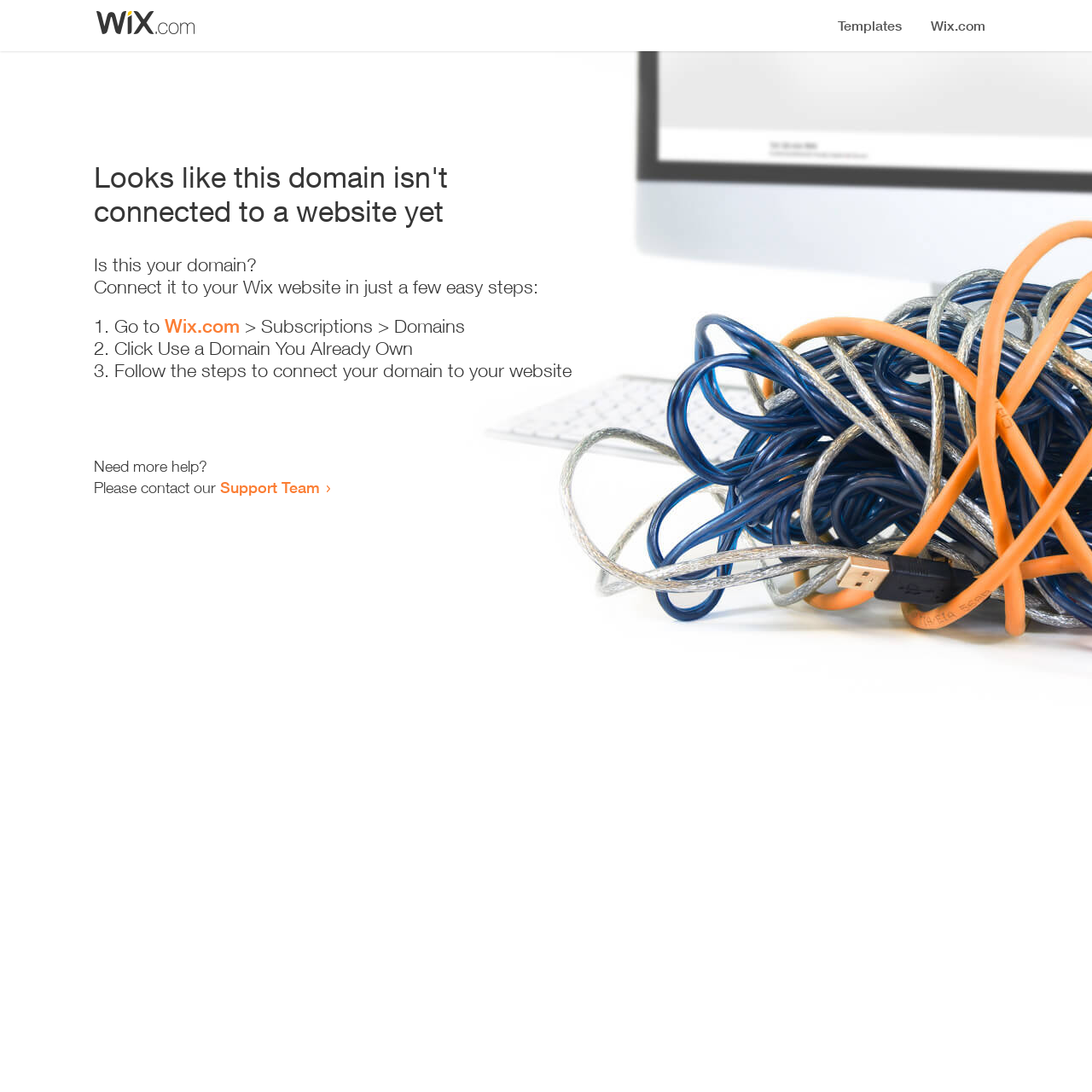Write an exhaustive caption that covers the webpage's main aspects.

The webpage appears to be an error page, indicating that a domain is not connected to a website yet. At the top, there is a small image, followed by a heading that states the error message. Below the heading, there is a series of instructions to connect the domain to a Wix website. The instructions are presented in a step-by-step format, with three numbered list items. Each list item contains a brief description of the action to take, with the second list item containing a link to Wix.com. 

To the right of the list items, there is a brief description of the action to take. The instructions are followed by a message asking if the user needs more help, and providing a link to the Support Team. The overall layout is simple and easy to follow, with clear headings and concise text.